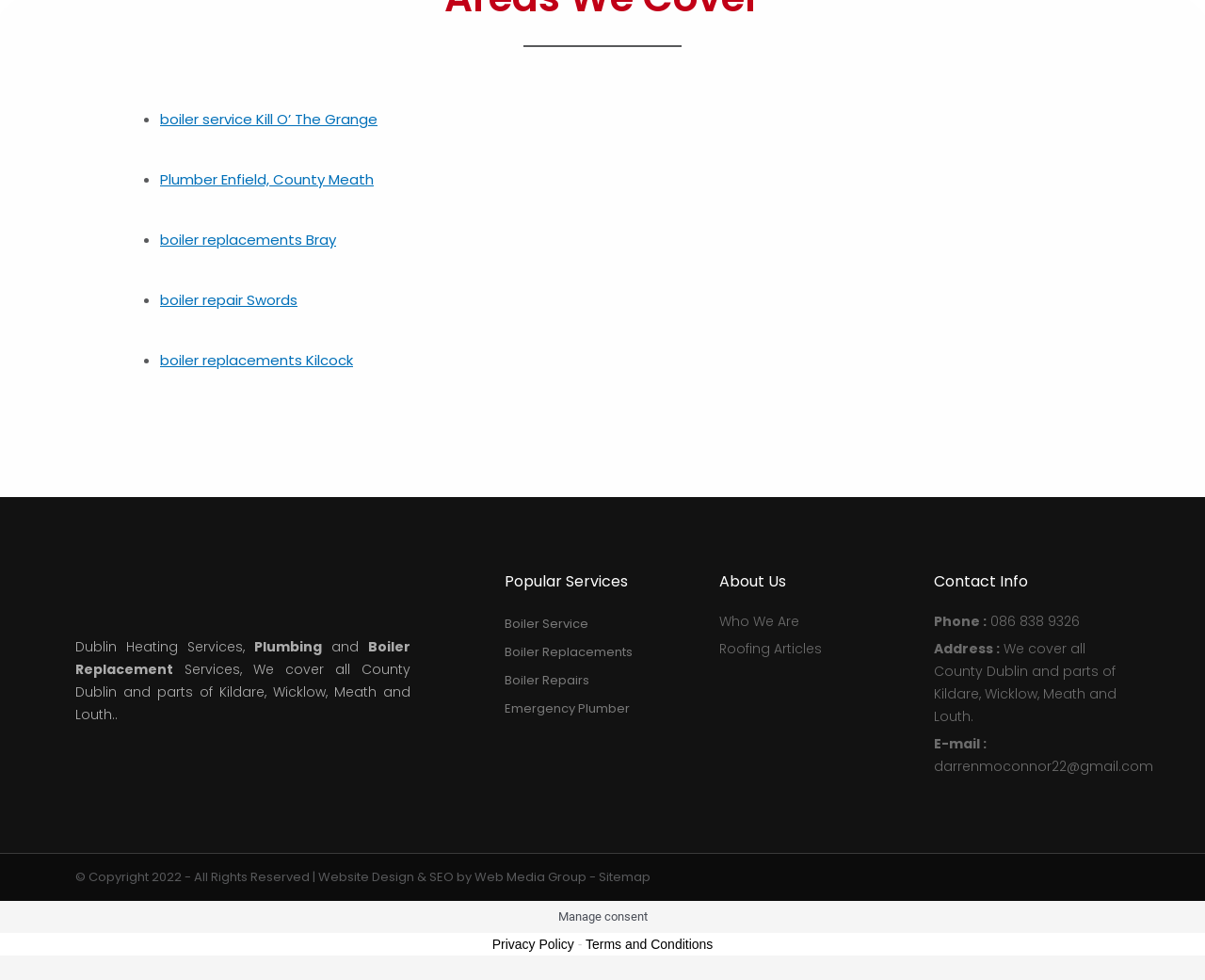Pinpoint the bounding box coordinates of the clickable element needed to complete the instruction: "visit Boiler Service". The coordinates should be provided as four float numbers between 0 and 1: [left, top, right, bottom].

[0.419, 0.622, 0.581, 0.651]